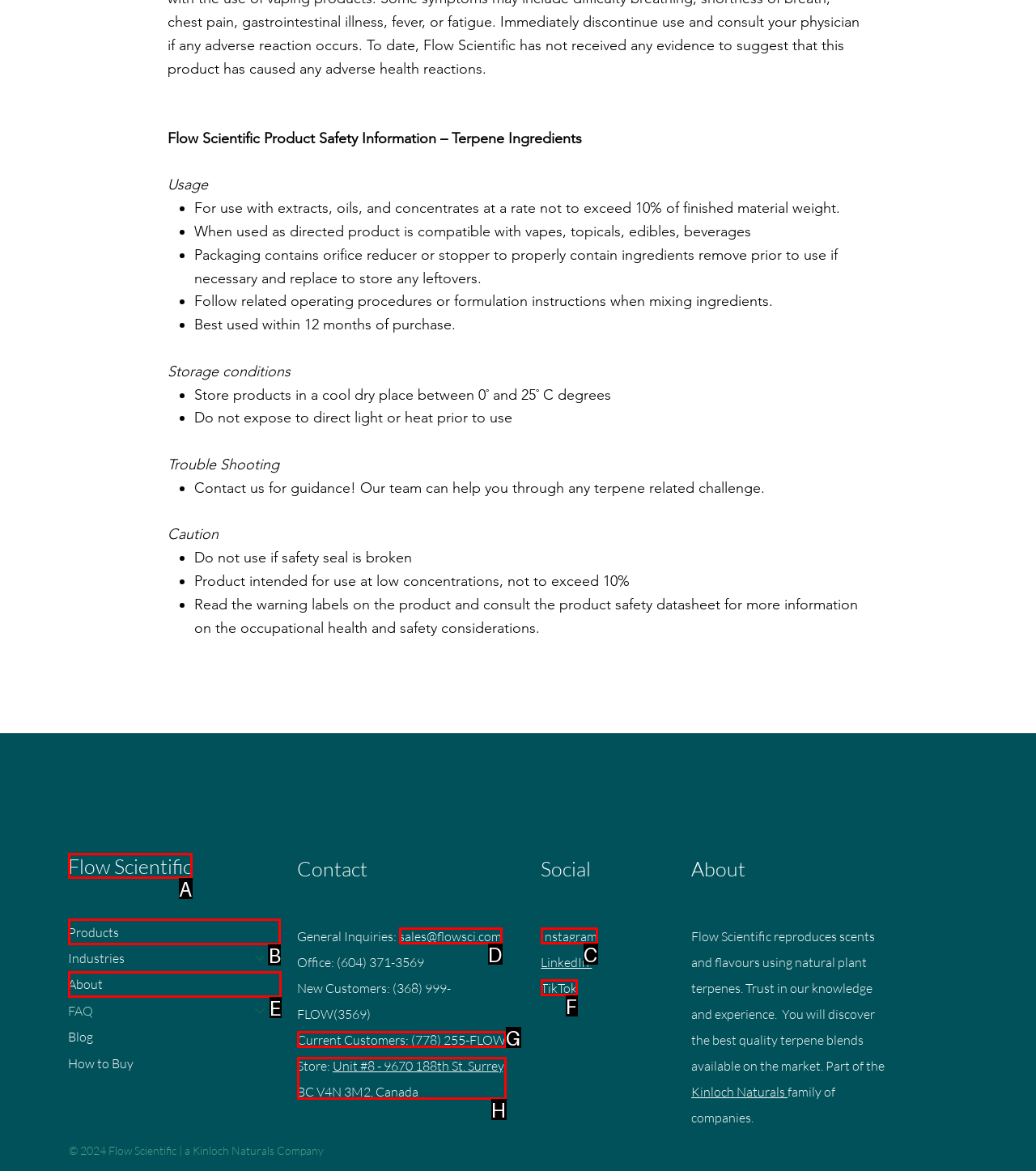Given the task: Go to the 'Products' page, tell me which HTML element to click on.
Answer with the letter of the correct option from the given choices.

B